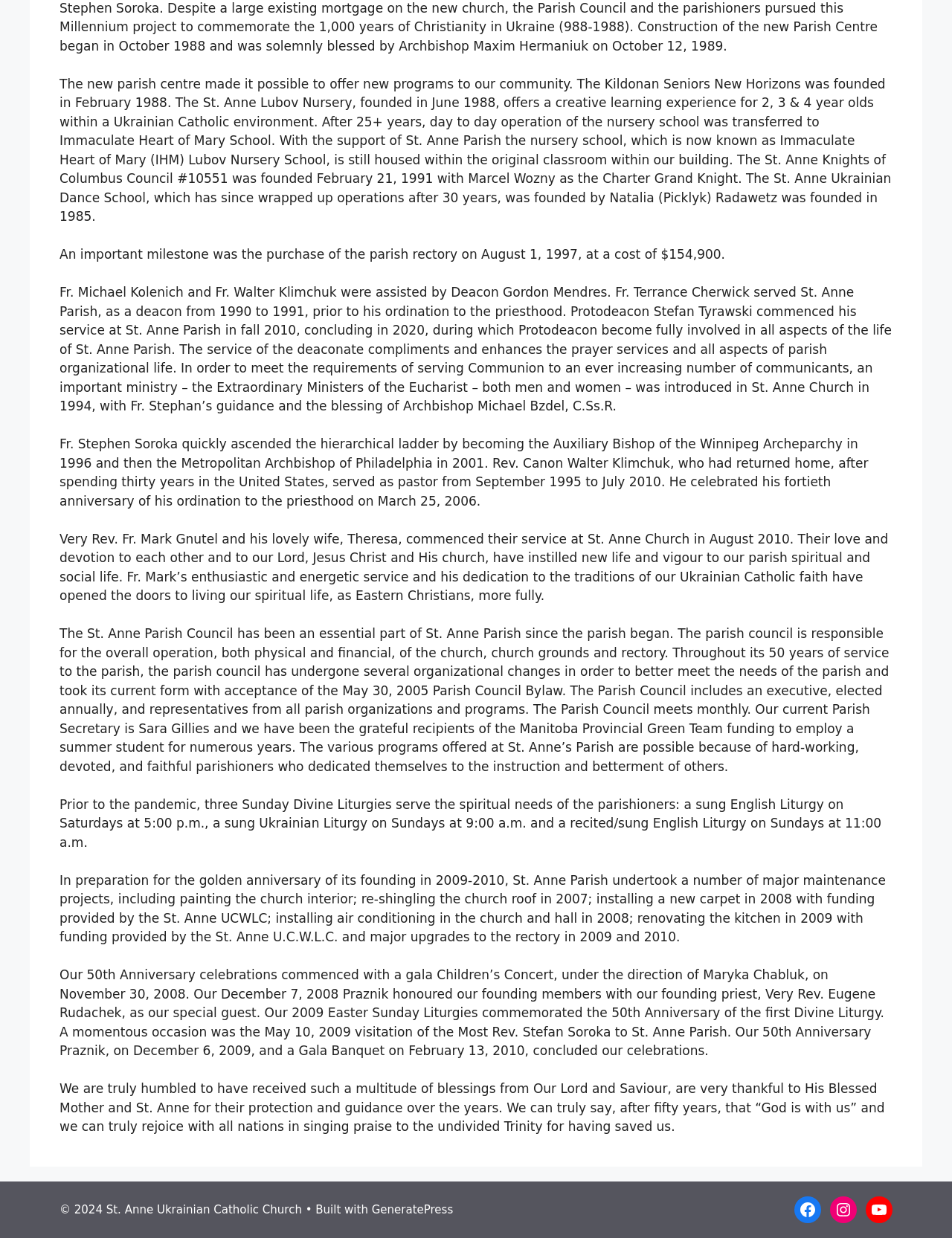Using floating point numbers between 0 and 1, provide the bounding box coordinates in the format (top-left x, top-left y, bottom-right x, bottom-right y). Locate the UI element described here: Recipes

None